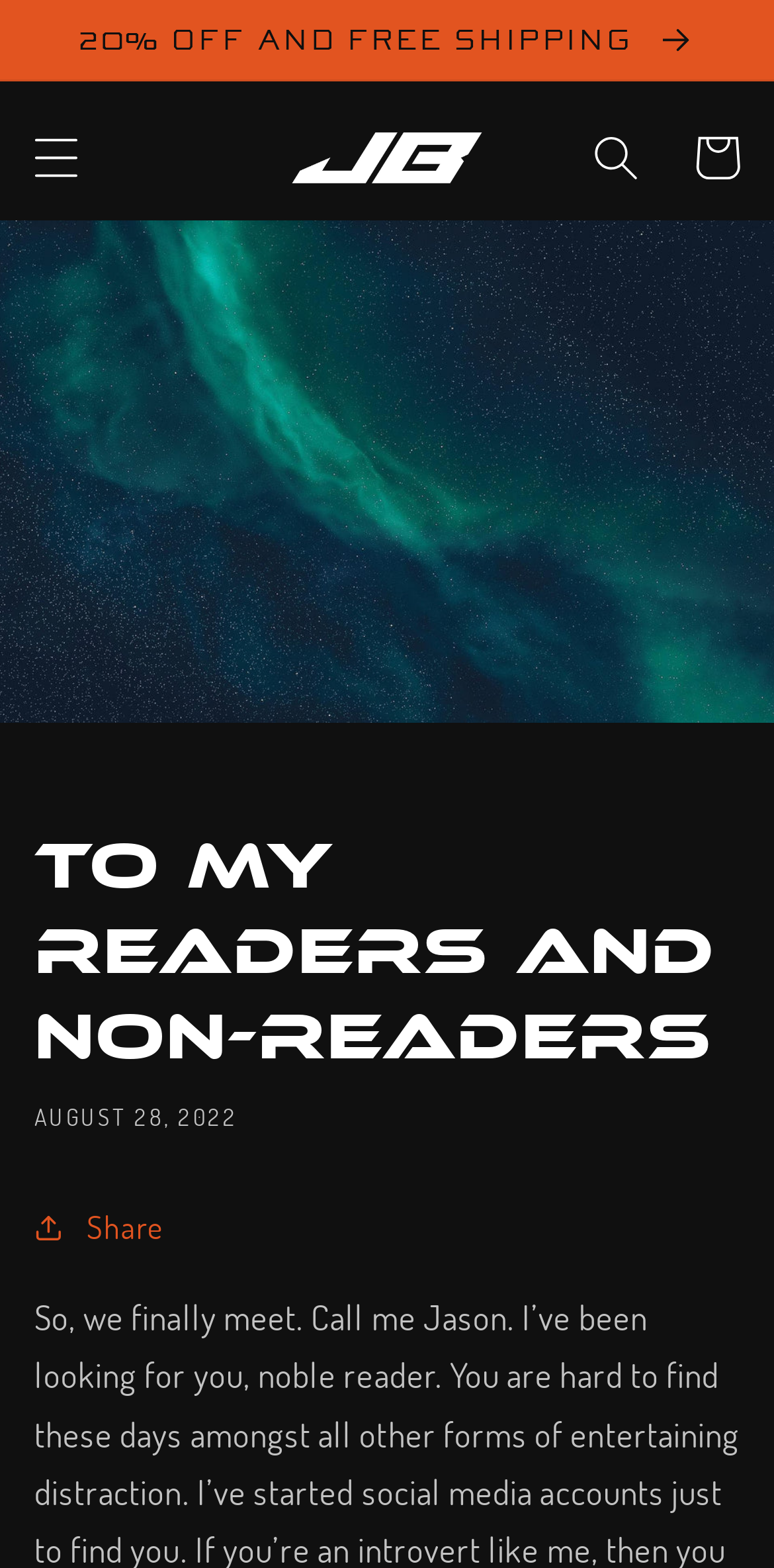Extract the primary heading text from the webpage.

To My Readers And Non-Readers